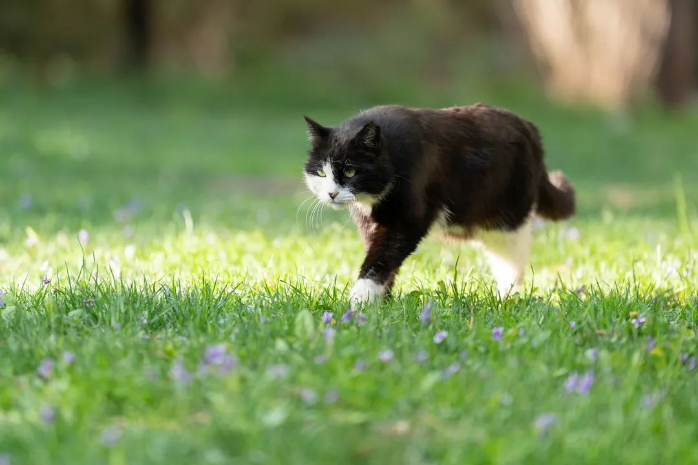What type of flowers are on the lawn?
Please provide a comprehensive answer based on the details in the screenshot.

The caption describes the lawn as being dotted with delicate purple flowers, which implies that the flowers on the lawn are purple in color.